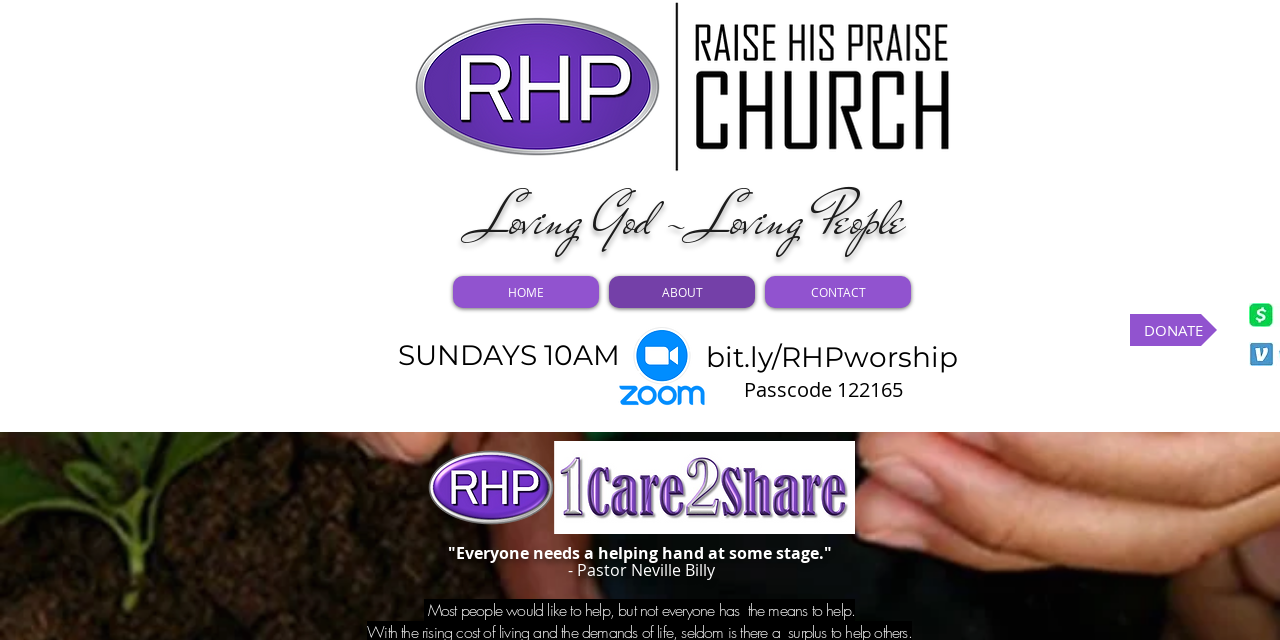Provide your answer in a single word or phrase: 
What is the theme of the quote by Pastor Neville Billy?

Helping others